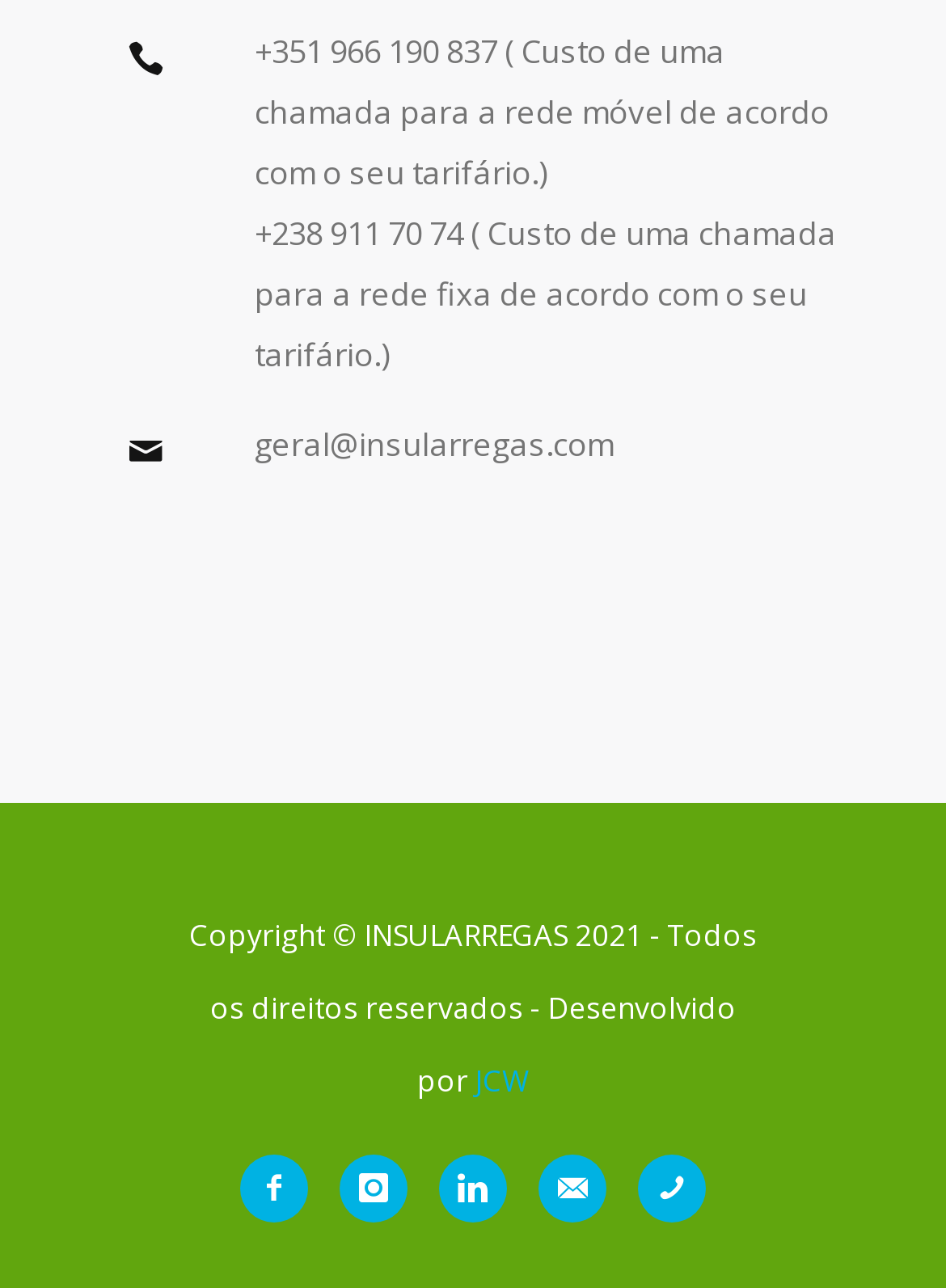Identify the bounding box coordinates of the clickable region required to complete the instruction: "Listen to the guest talk". The coordinates should be given as four float numbers within the range of 0 and 1, i.e., [left, top, right, bottom].

None